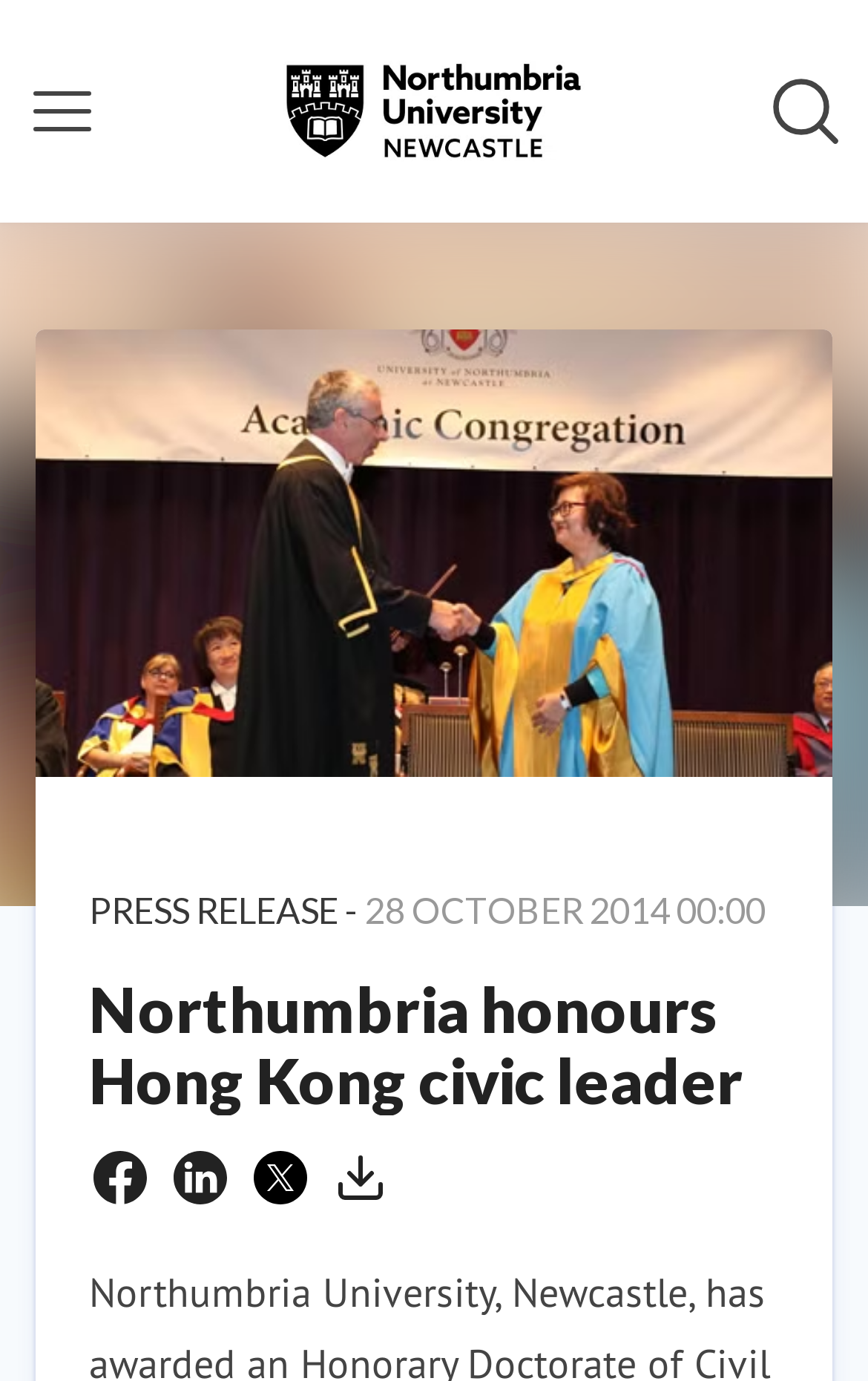Pinpoint the bounding box coordinates of the clickable area needed to execute the instruction: "Share on Facebook". The coordinates should be specified as four float numbers between 0 and 1, i.e., [left, top, right, bottom].

[0.108, 0.834, 0.169, 0.872]